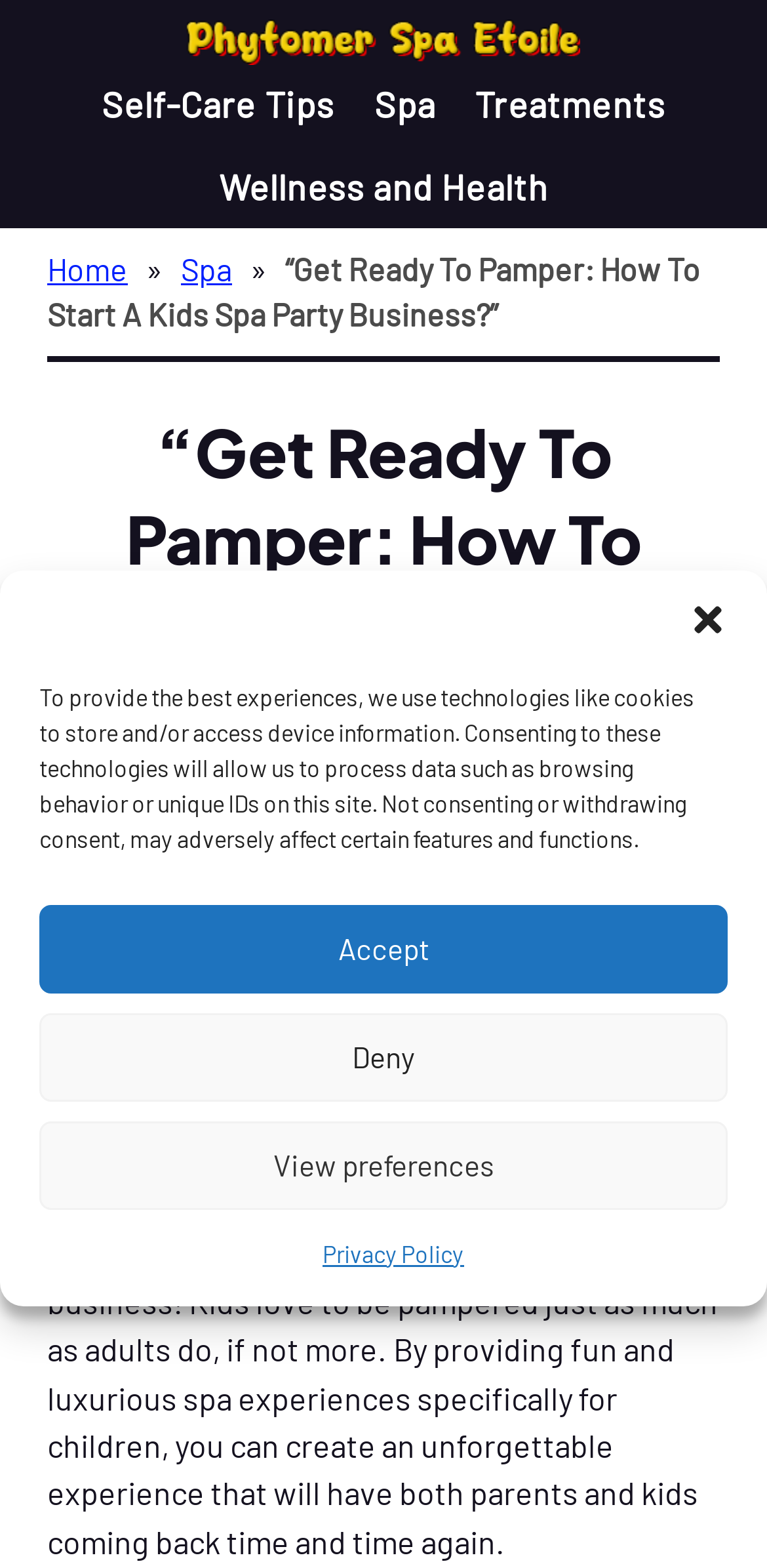Provide an in-depth caption for the elements present on the webpage.

This webpage is about starting a kids spa party business. At the top, there is a dialog box for managing consent, which includes buttons to accept, deny, or view preferences, as well as a link to the privacy policy. Below this, there is a header menu with links to "Self-Care Tips", "Spa", "Treatments", and "Wellness and Health". 

To the right of the header menu, there is an image and a link to "Phytomer Spa Etoile". Below the header menu, there is a navigation section with breadcrumbs, showing the current page "Get Ready To Pamper: How To Start A Kids Spa Party Business?" as a subpage of "Spa", which is a subpage of "Home". 

The main content of the page starts with a heading that matches the title of the page. Below this, there is a link to the author "Sofia Lopez" and a publication date of "May 31, 2023". There are also social media sharing links, including Facebook, Pinterest, X, Linkedin, and Facebook Messenger. 

The main text of the page is a paragraph that describes the idea of starting a kids spa party business, highlighting the potential for creating an unforgettable experience for both parents and kids. At the very bottom of the page, there are again social media links, including Facebook, Pinterest, X, Linkedin, and Facebook Messenger.